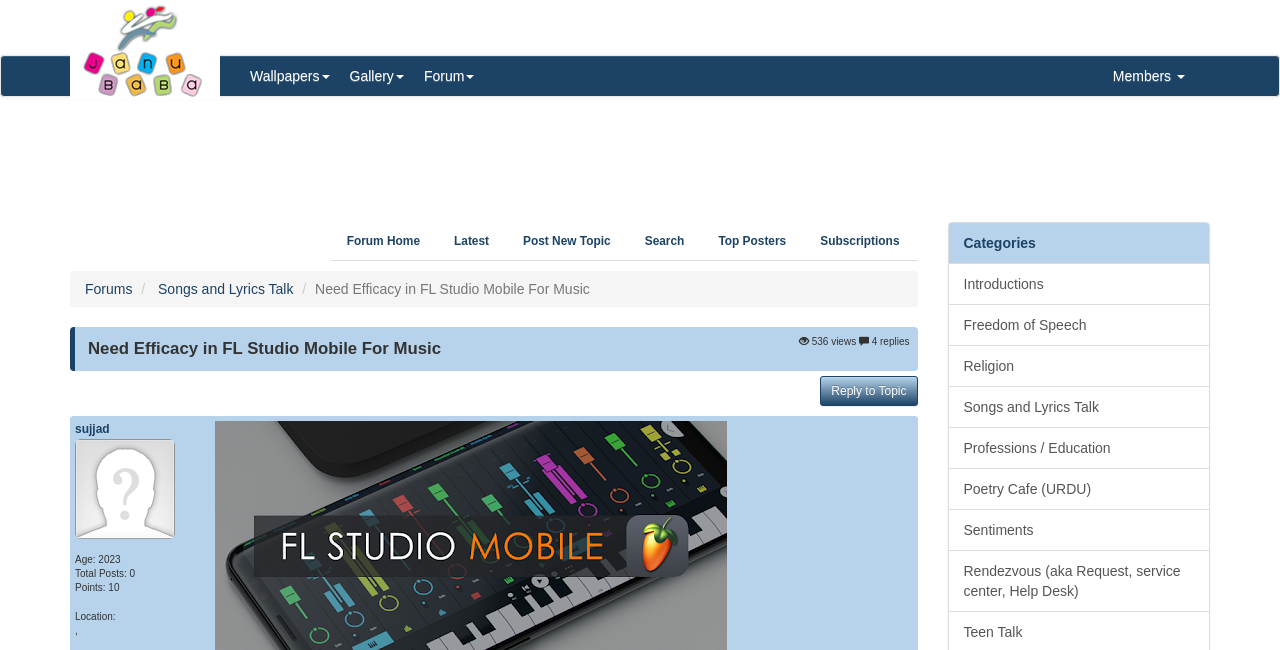Use a single word or phrase to answer the question:
What is the age of the user who started the topic?

2023